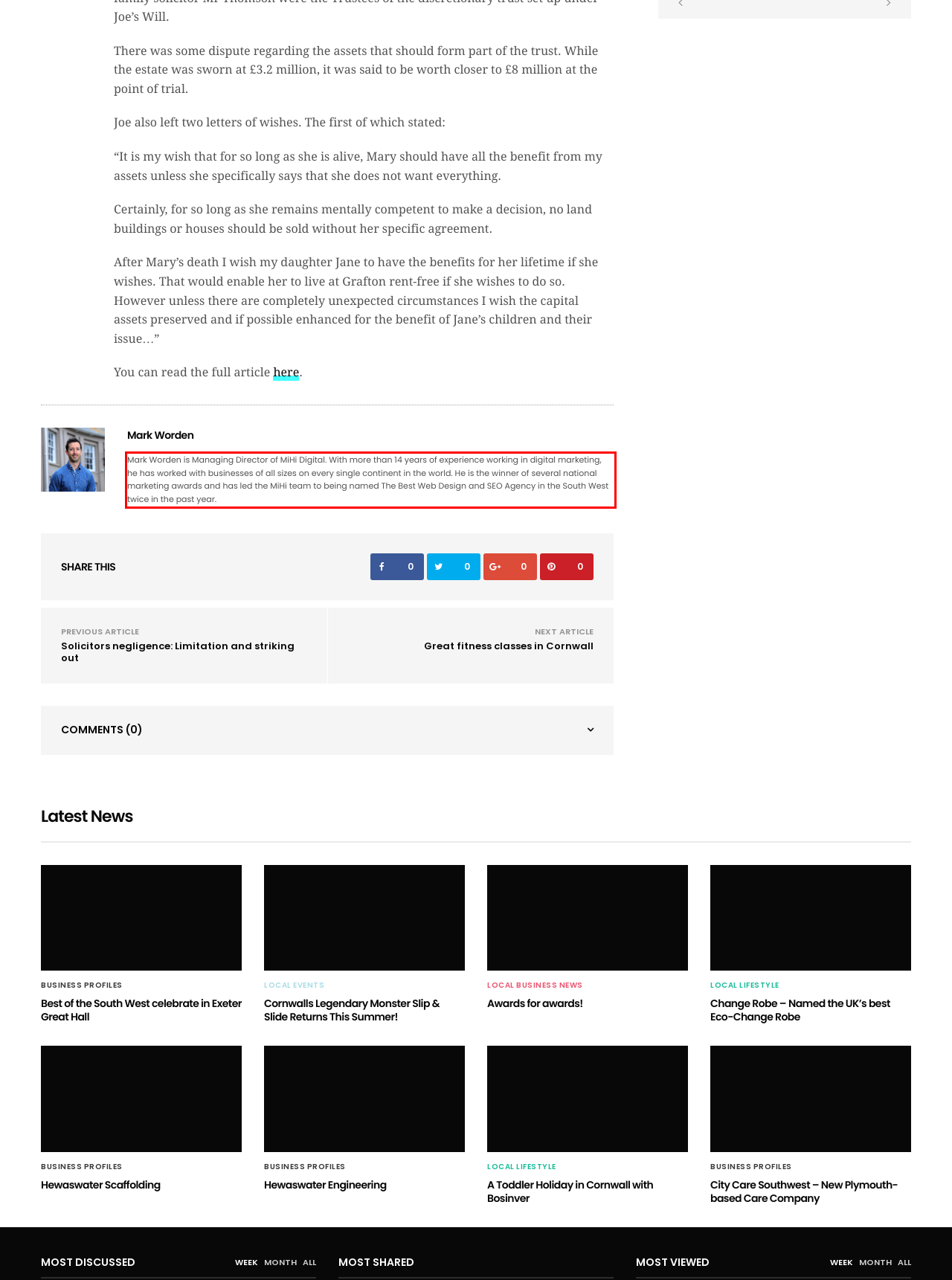Please extract the text content within the red bounding box on the webpage screenshot using OCR.

Mark Worden is Managing Director of MiHi Digital. With more than 14 years of experience working in digital marketing, he has worked with businesses of all sizes on every single continent in the world. He is the winner of several national marketing awards and has led the MiHi team to being named The Best Web Design and SEO Agency in the South West twice in the past year.